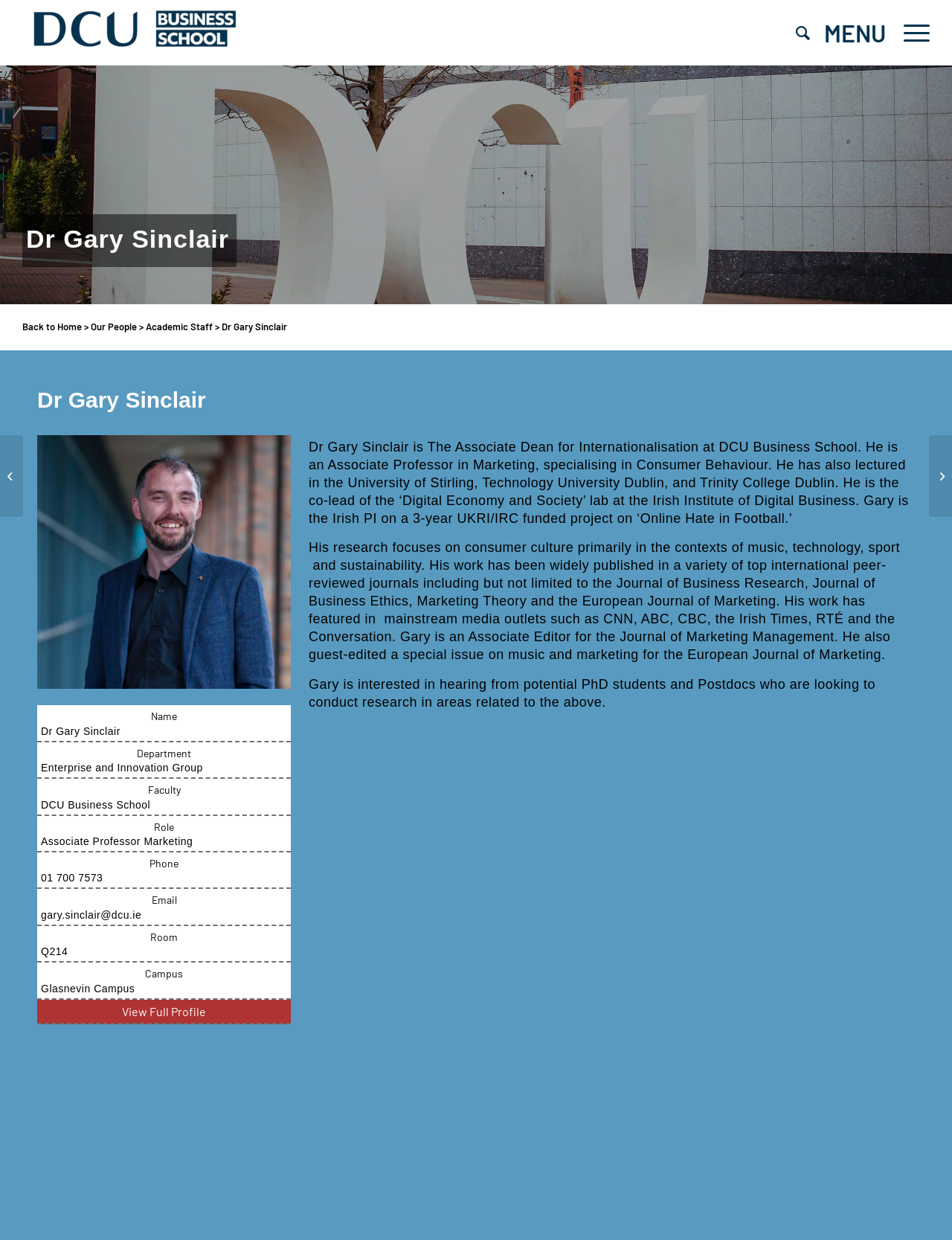What is the name of the business school where Dr. Gary Sinclair is the Associate Dean for Internationalisation?
Use the image to give a comprehensive and detailed response to the question.

I found this information by looking at the text that describes Dr. Gary Sinclair's role, which says 'He is the Associate Dean for Internationalisation at DCU Business School'.